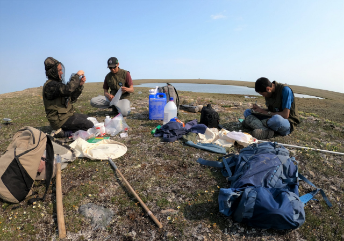What is the color of the vest worn by one of the technicians?
From the image, provide a succinct answer in one word or a short phrase.

Lighter-colored